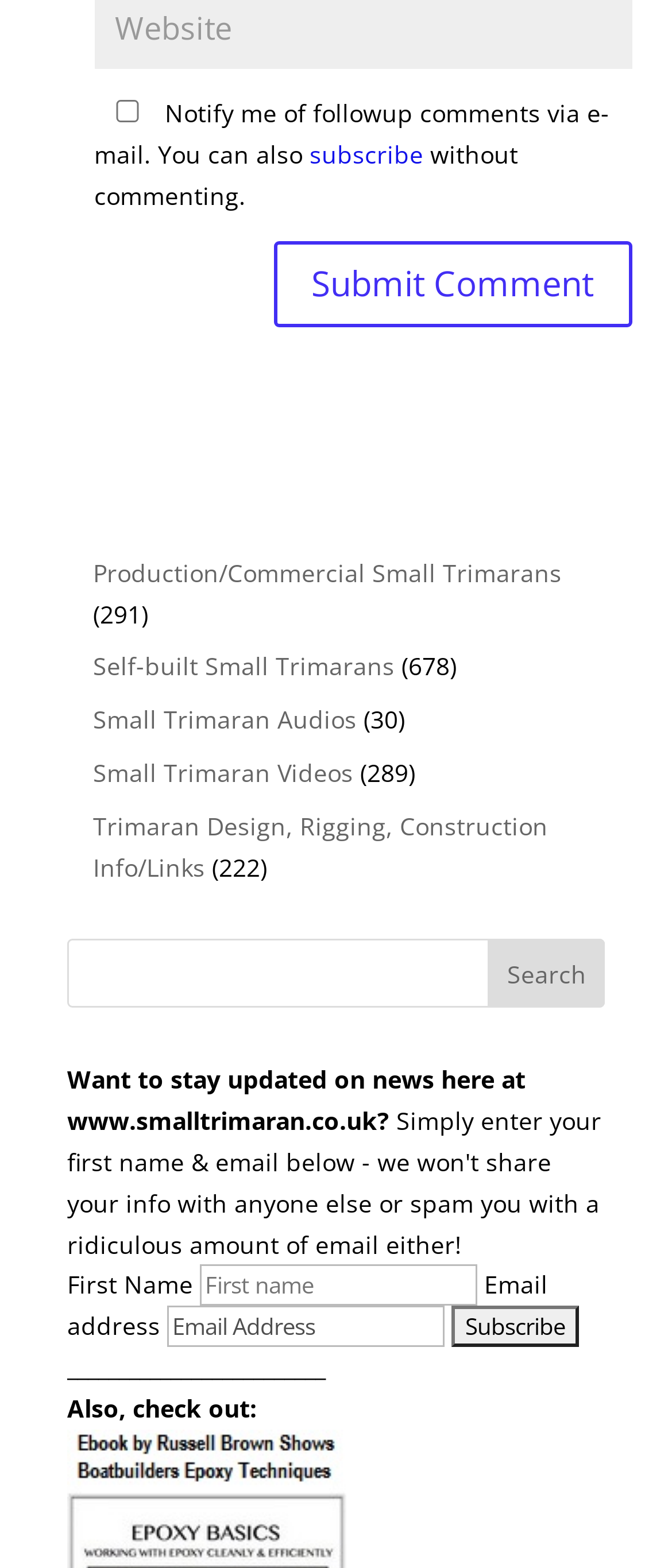How many links are there on the webpage?
Refer to the image and answer the question using a single word or phrase.

7